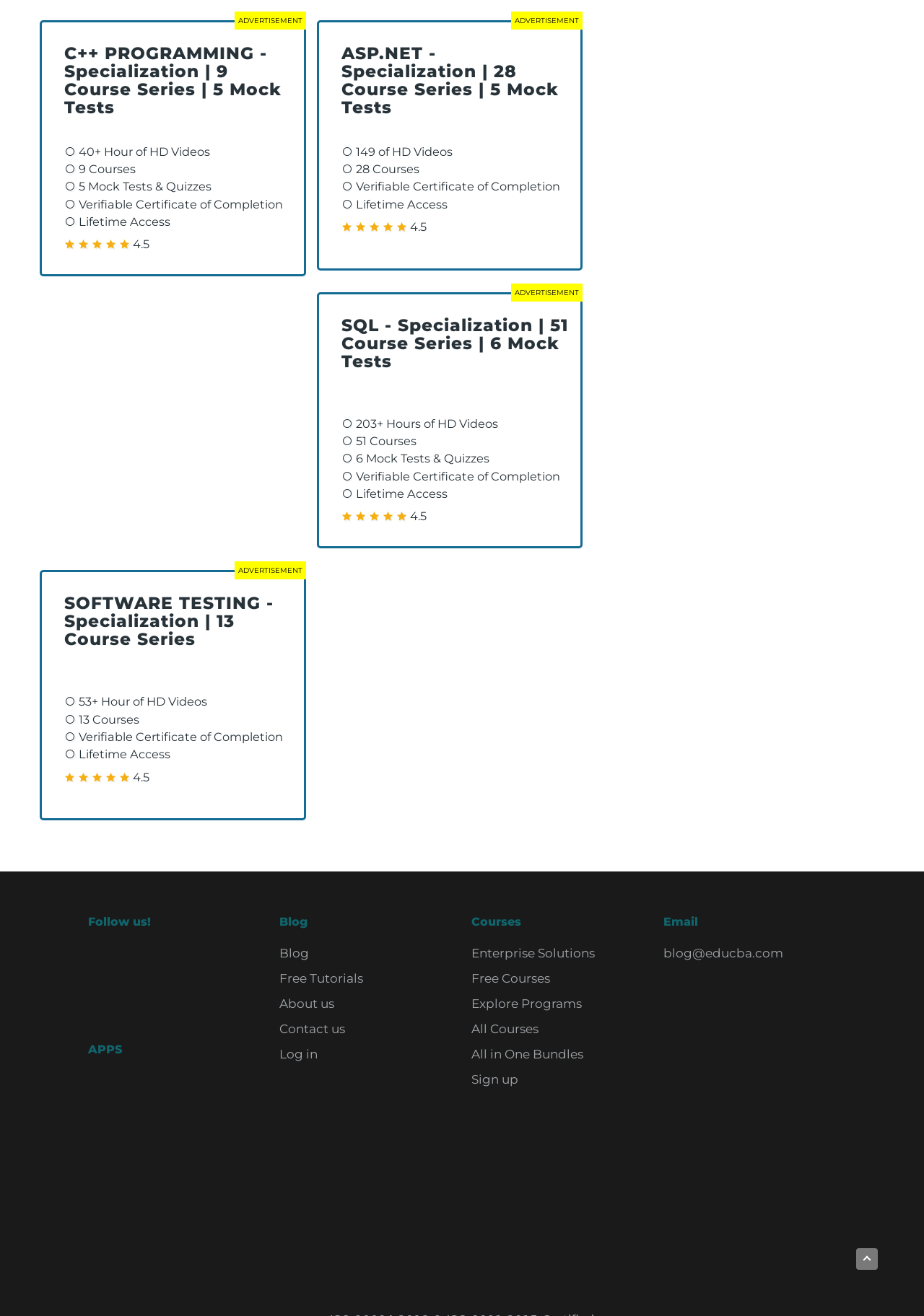What is the rating of the course?
From the details in the image, provide a complete and detailed answer to the question.

I found multiple instances of the text '4.5' on the webpage, which appears to be a rating for different courses. The rating is displayed alongside other course details, such as 'Verifiable Certificate of Completion' and 'Lifetime Access'.